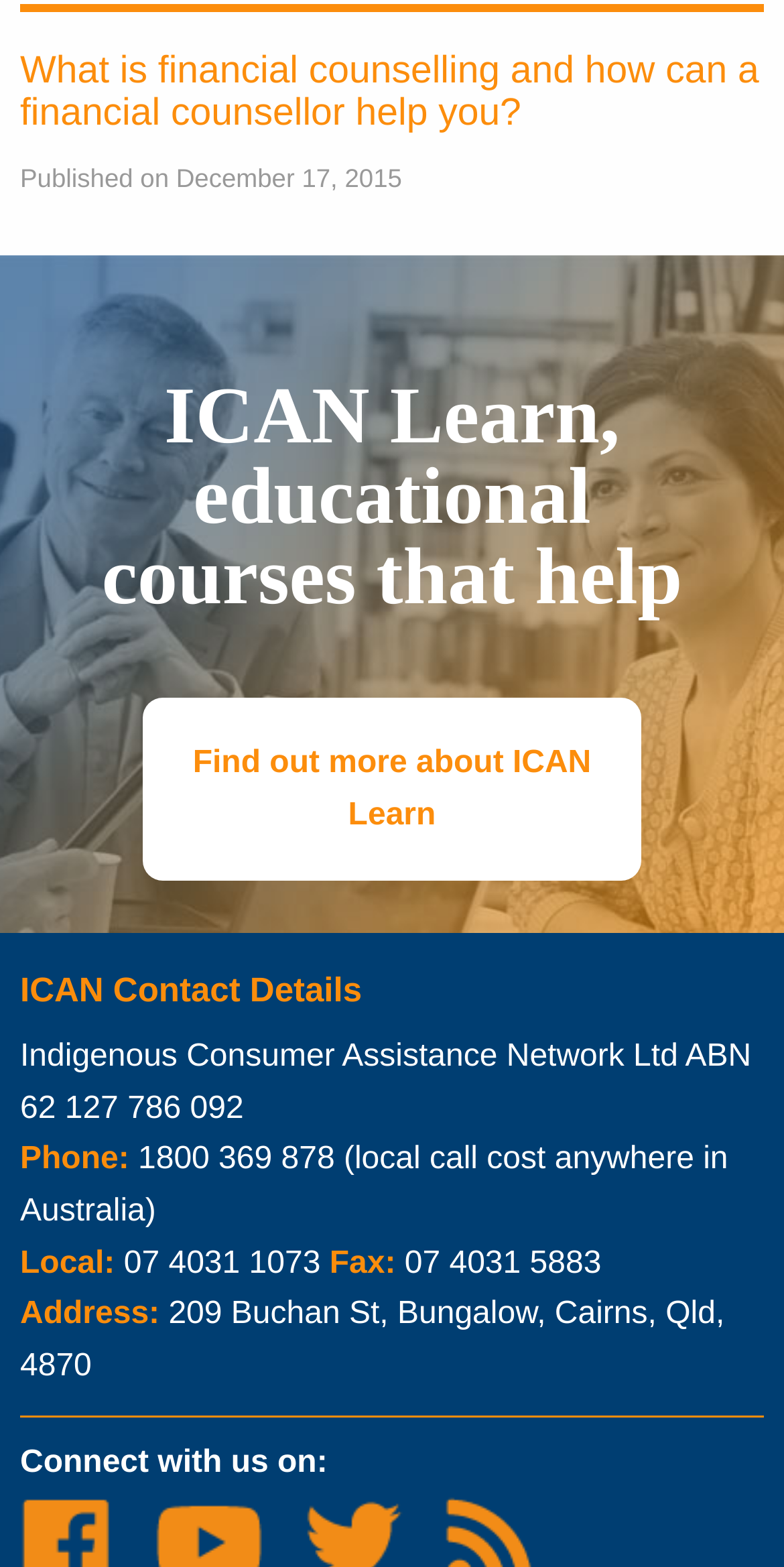How many social media platforms are mentioned?
Look at the image and respond to the question as thoroughly as possible.

The webpage mentions four social media platforms: Facebook, YouTube, Twitter, and RSS feed, which are linked at the bottom of the page.